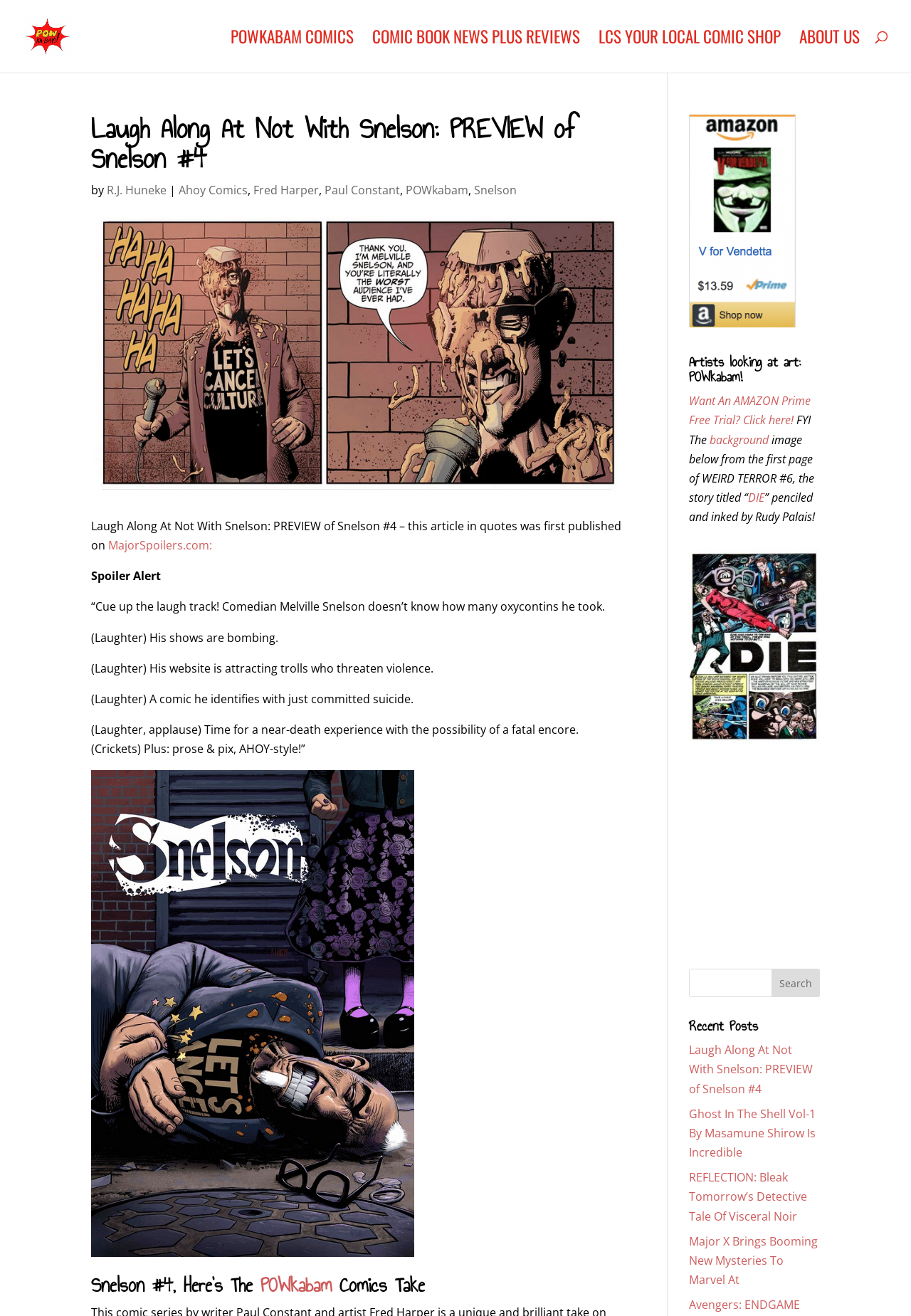What is the name of the website where this article was first published?
Please answer the question with a single word or phrase, referencing the image.

MajorSpoilers.com